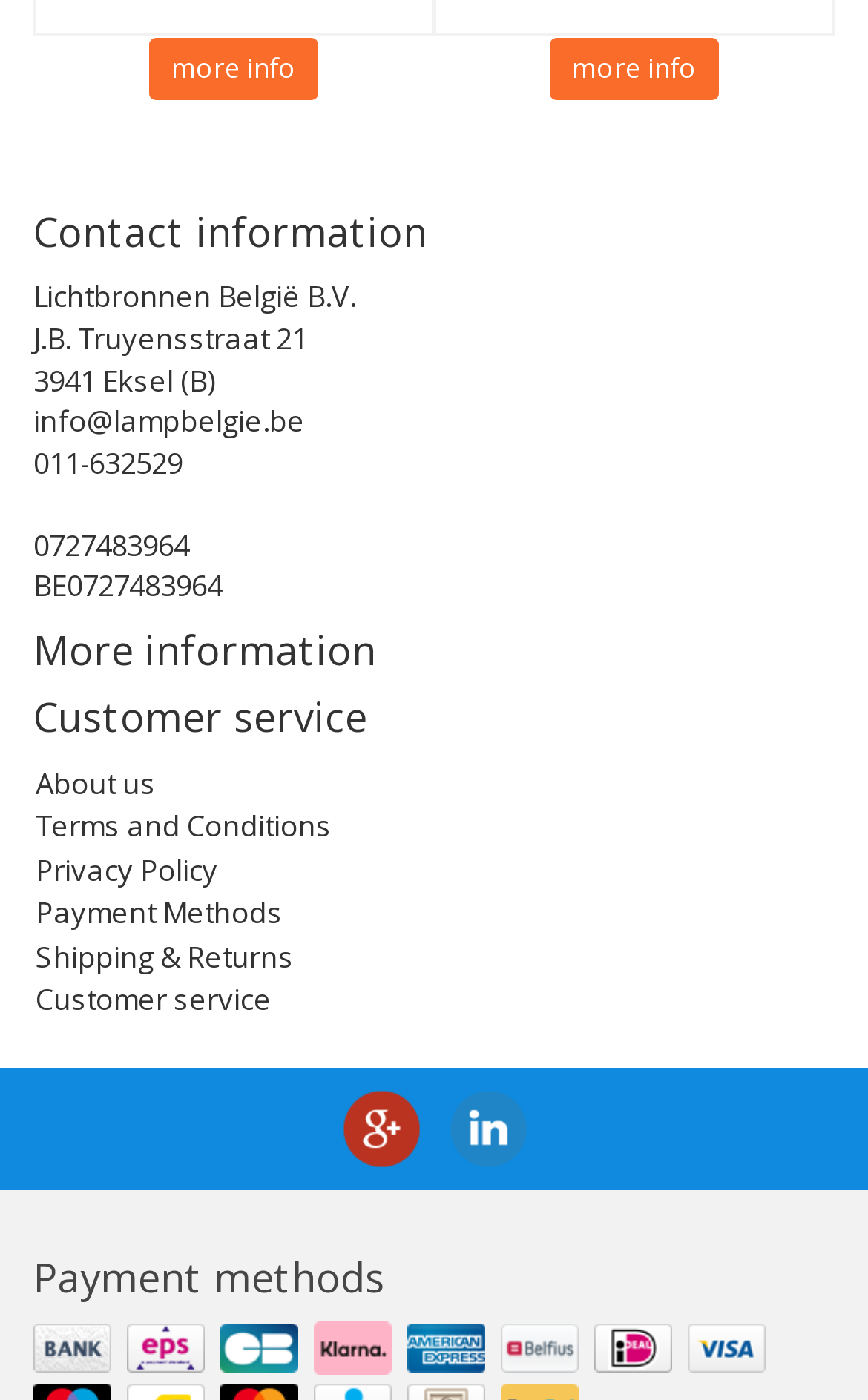Locate the bounding box of the UI element described in the following text: "Department of Philosophy".

None